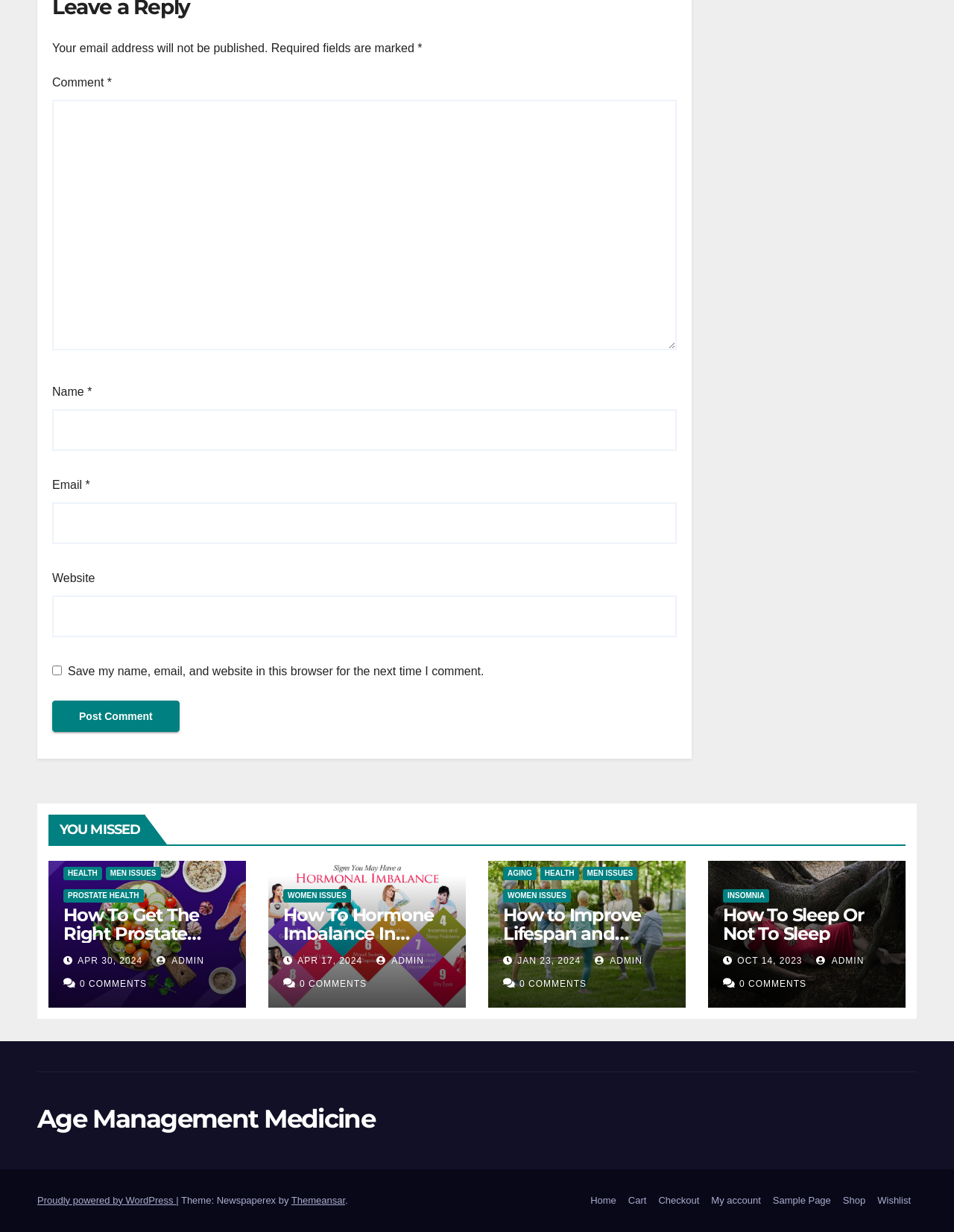Please specify the bounding box coordinates of the clickable region necessary for completing the following instruction: "Click the 'How To Get The Right Prostate Health Supplements' link". The coordinates must consist of four float numbers between 0 and 1, i.e., [left, top, right, bottom].

[0.066, 0.734, 0.211, 0.796]